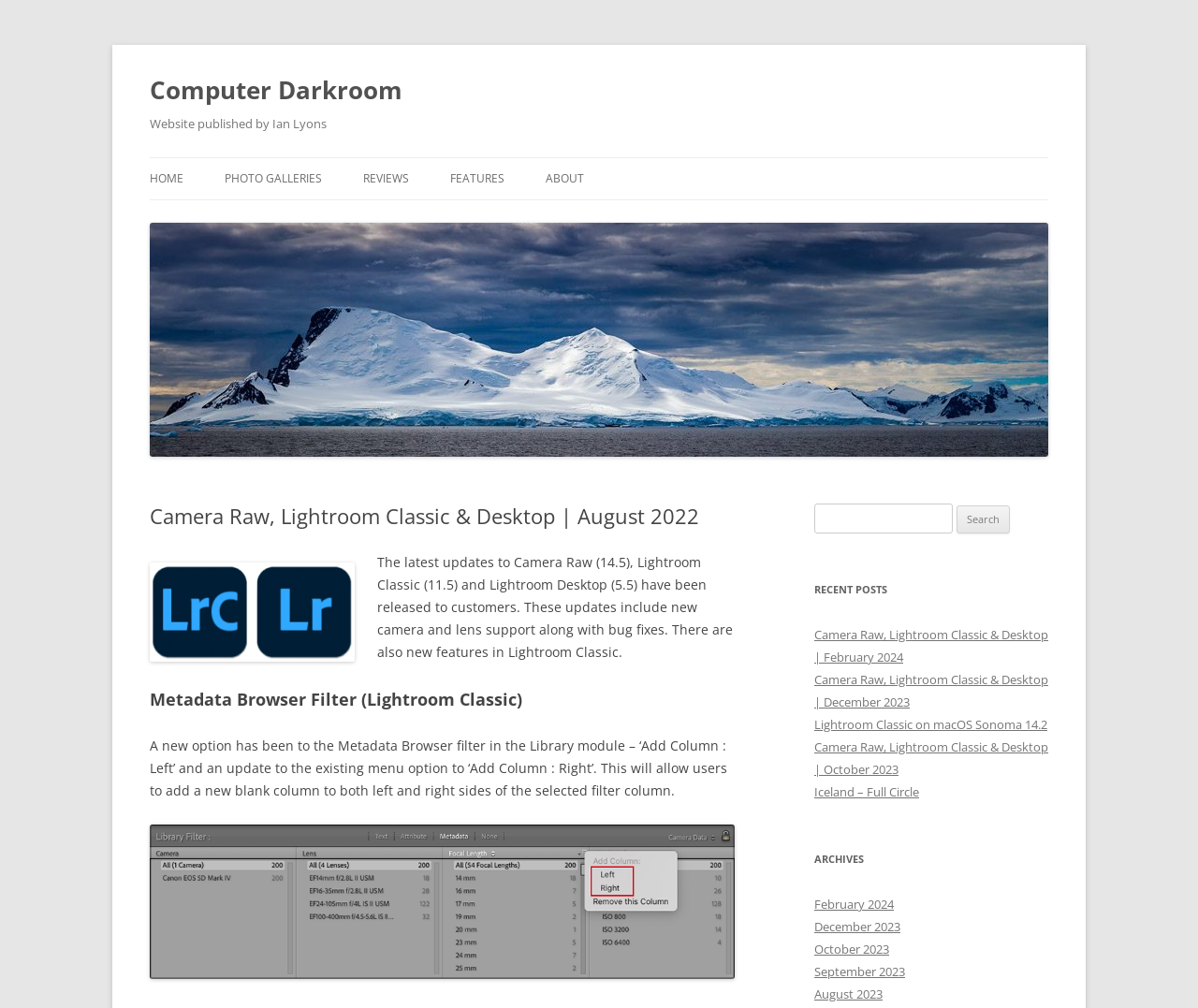What is the purpose of the 'Add Column : Left' option?
Using the image provided, answer with just one word or phrase.

To add a new blank column